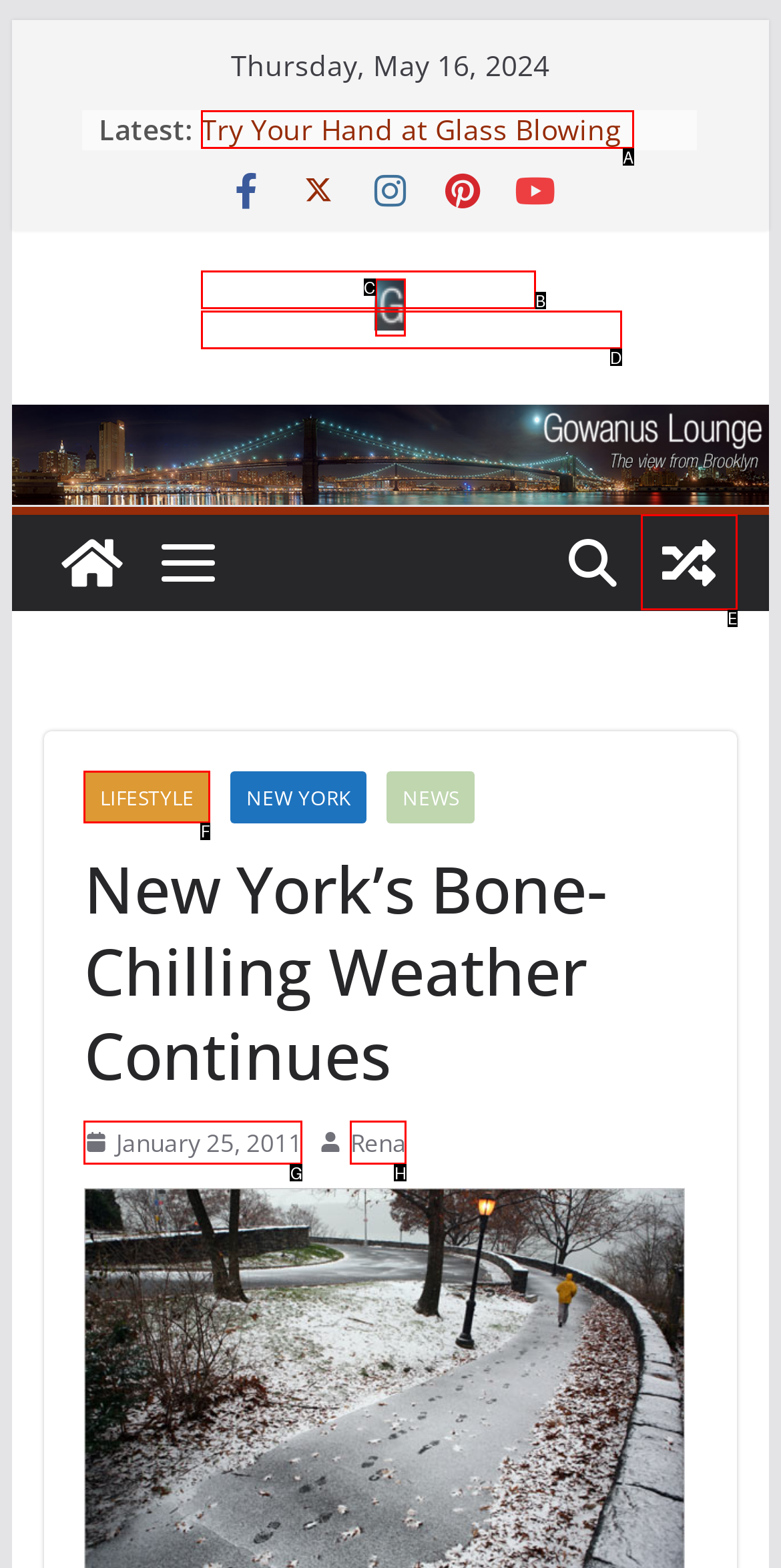Identify the correct choice to execute this task: Click on 'View a random post'
Respond with the letter corresponding to the right option from the available choices.

E